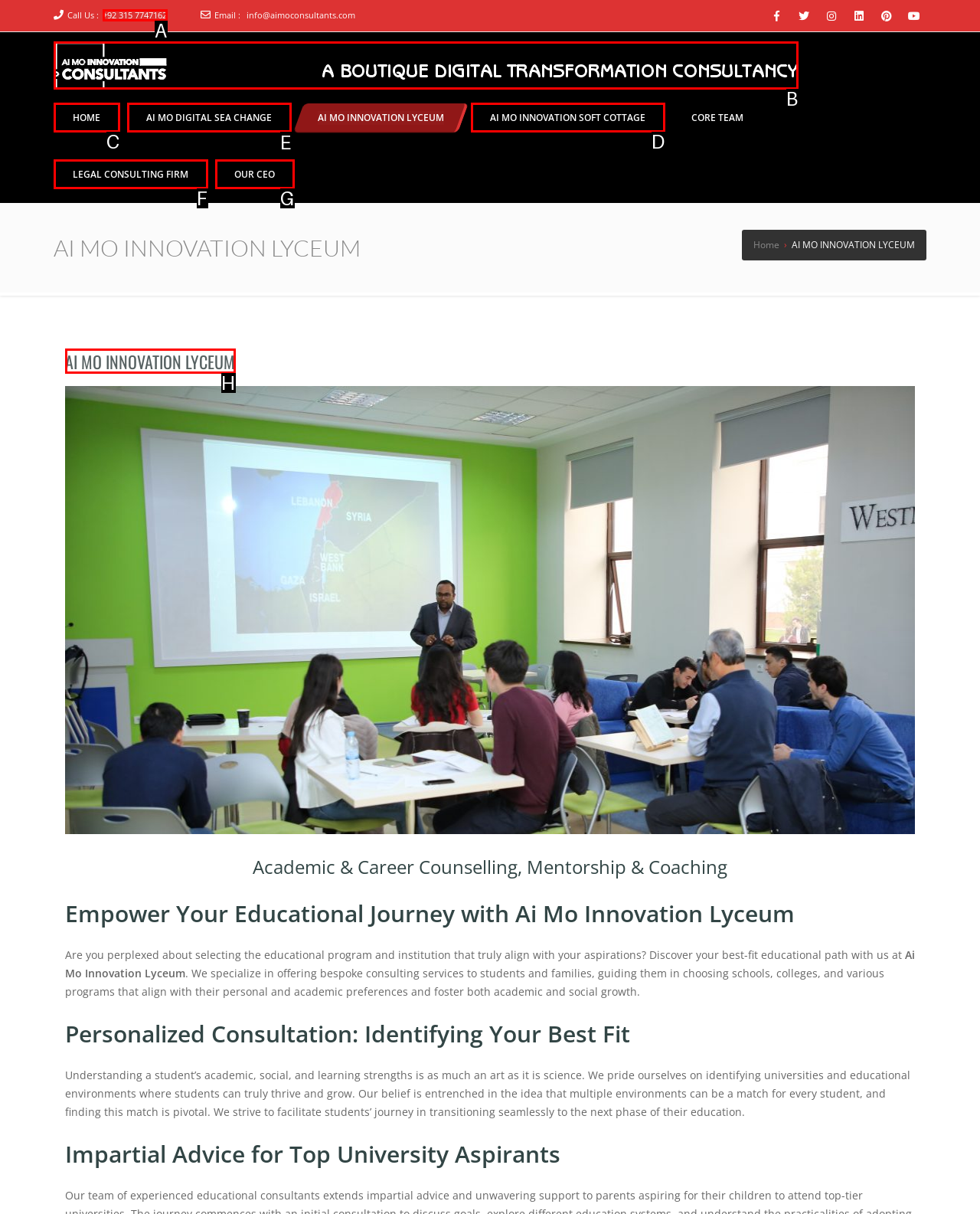From the given options, choose the one to complete the task: Learn about AI MO DIGITAL SEA CHANGE
Indicate the letter of the correct option.

E